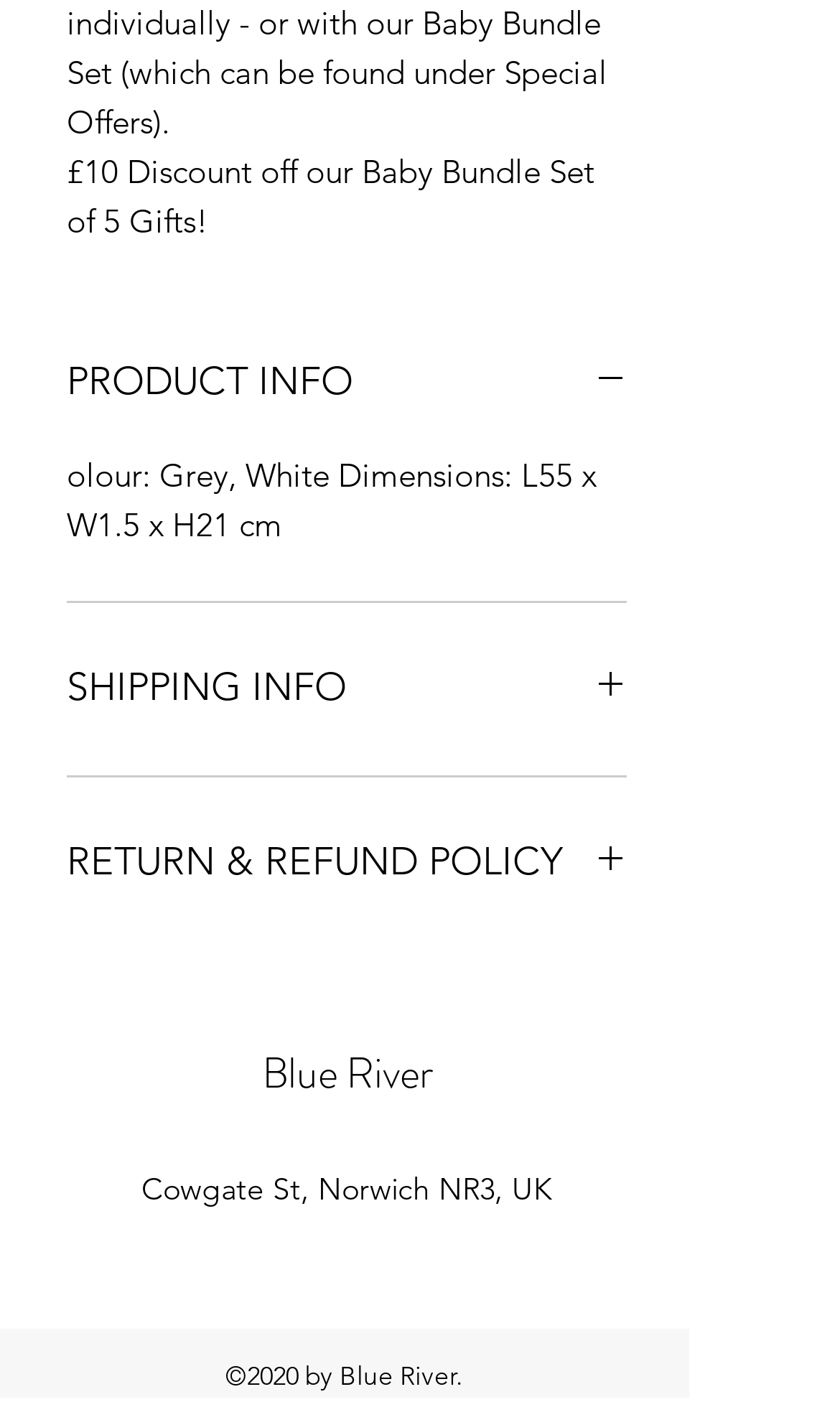Analyze the image and give a detailed response to the question:
What is the color of the product?

Based on the text 'Colour: Grey, White Dimensions: L55 x W1.5 x H21 cm' under the 'PRODUCT INFO' section, we can determine that the color of the product is Grey and White.